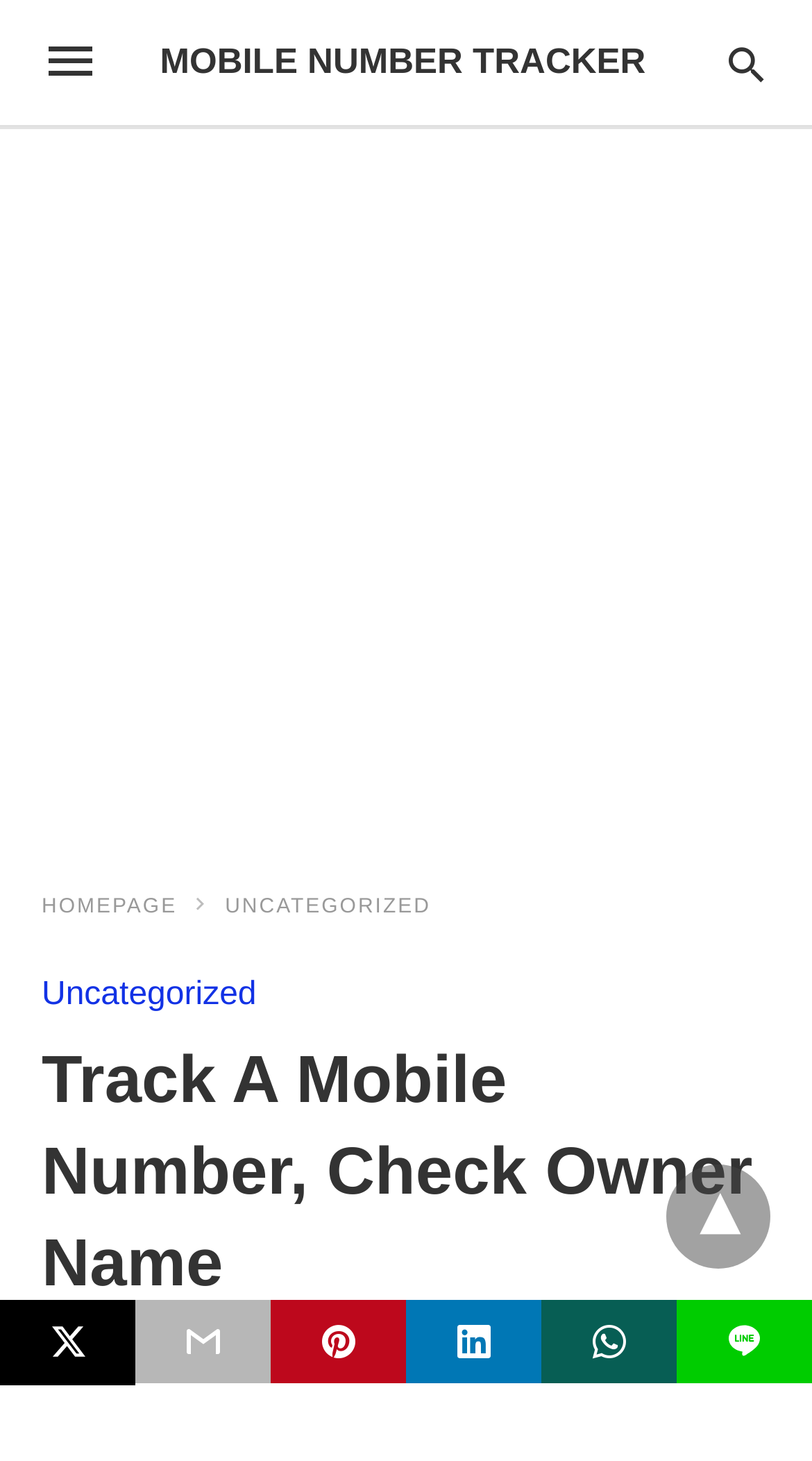Determine the bounding box coordinates of the clickable region to carry out the instruction: "Go to homepage".

[0.051, 0.613, 0.264, 0.629]